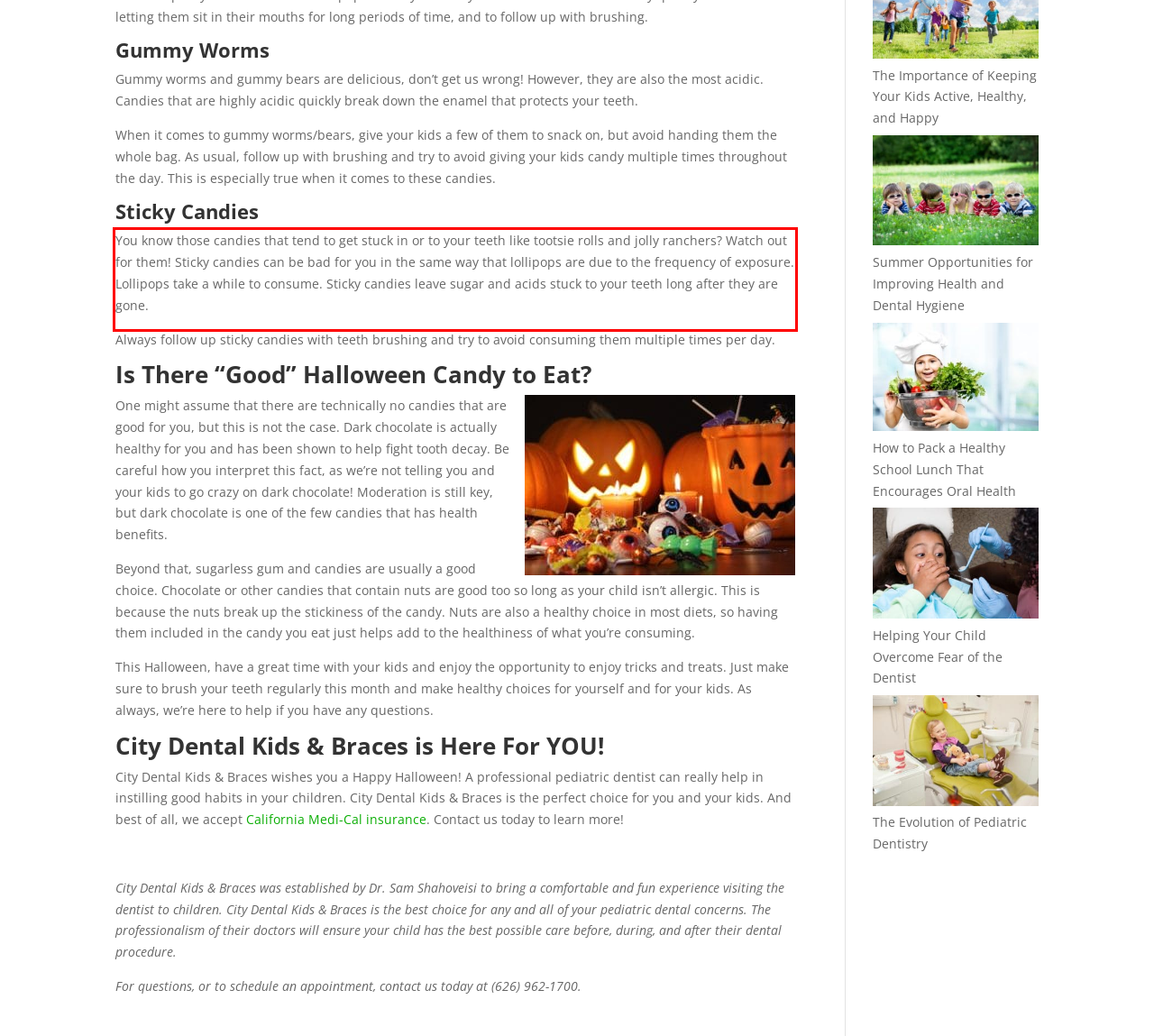Please analyze the provided webpage screenshot and perform OCR to extract the text content from the red rectangle bounding box.

You know those candies that tend to get stuck in or to your teeth like tootsie rolls and jolly ranchers? Watch out for them! Sticky candies can be bad for you in the same way that lollipops are due to the frequency of exposure. Lollipops take a while to consume. Sticky candies leave sugar and acids stuck to your teeth long after they are gone.